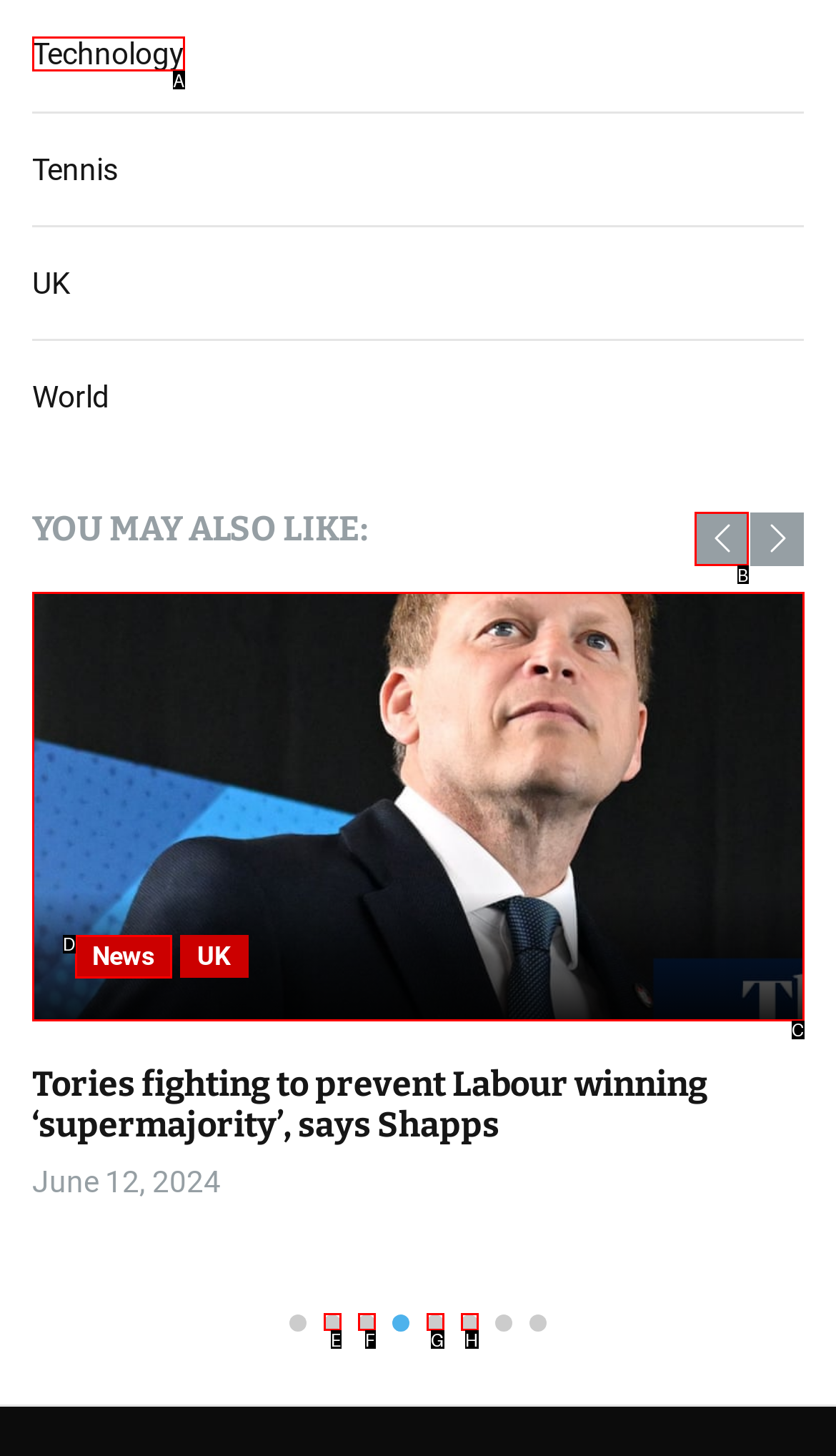Tell me which one HTML element best matches the description: aria-label="Go to slide 3"
Answer with the option's letter from the given choices directly.

F